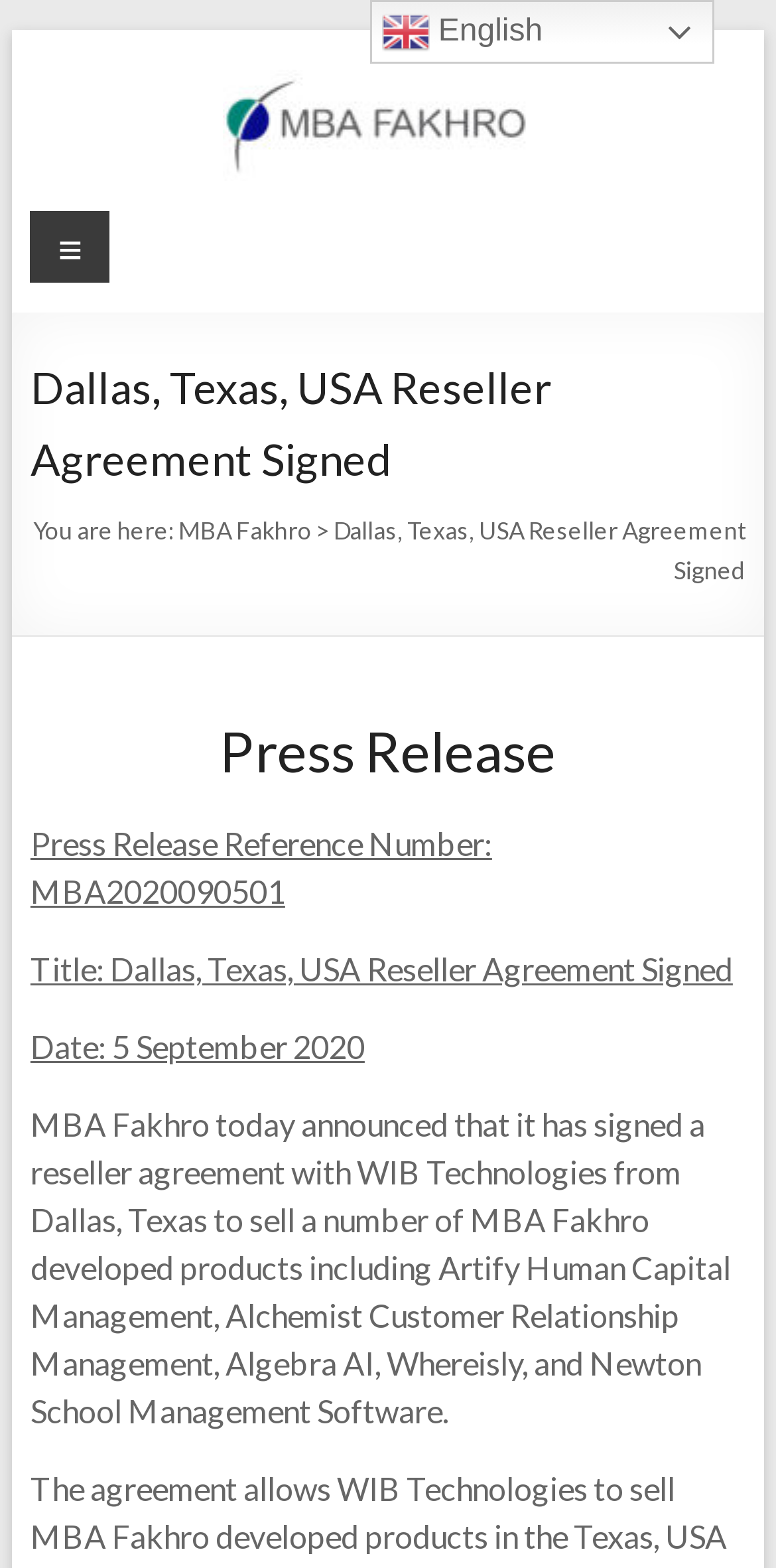Please answer the following question using a single word or phrase: What is the type of software mentioned?

Human Capital Management